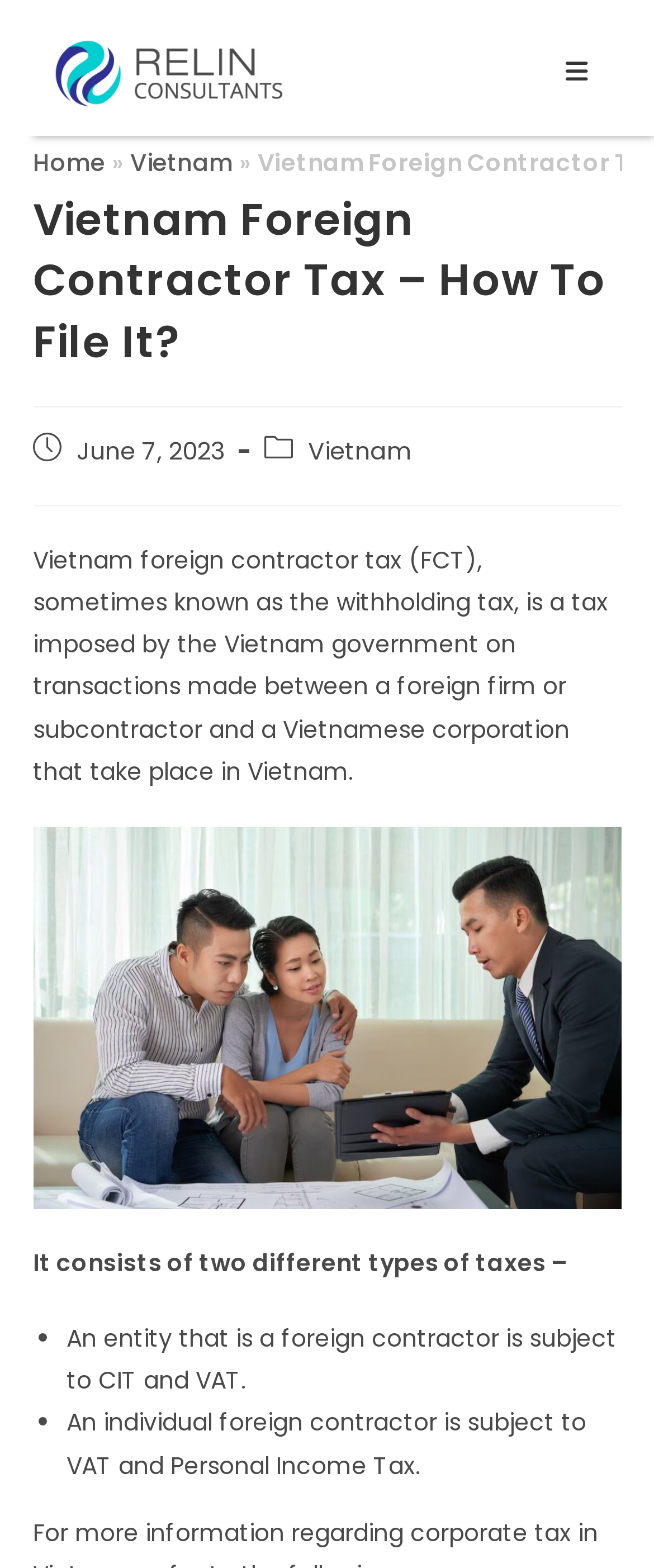Find and provide the bounding box coordinates for the UI element described here: "Vietnam". The coordinates should be given as four float numbers between 0 and 1: [left, top, right, bottom].

[0.199, 0.093, 0.355, 0.114]